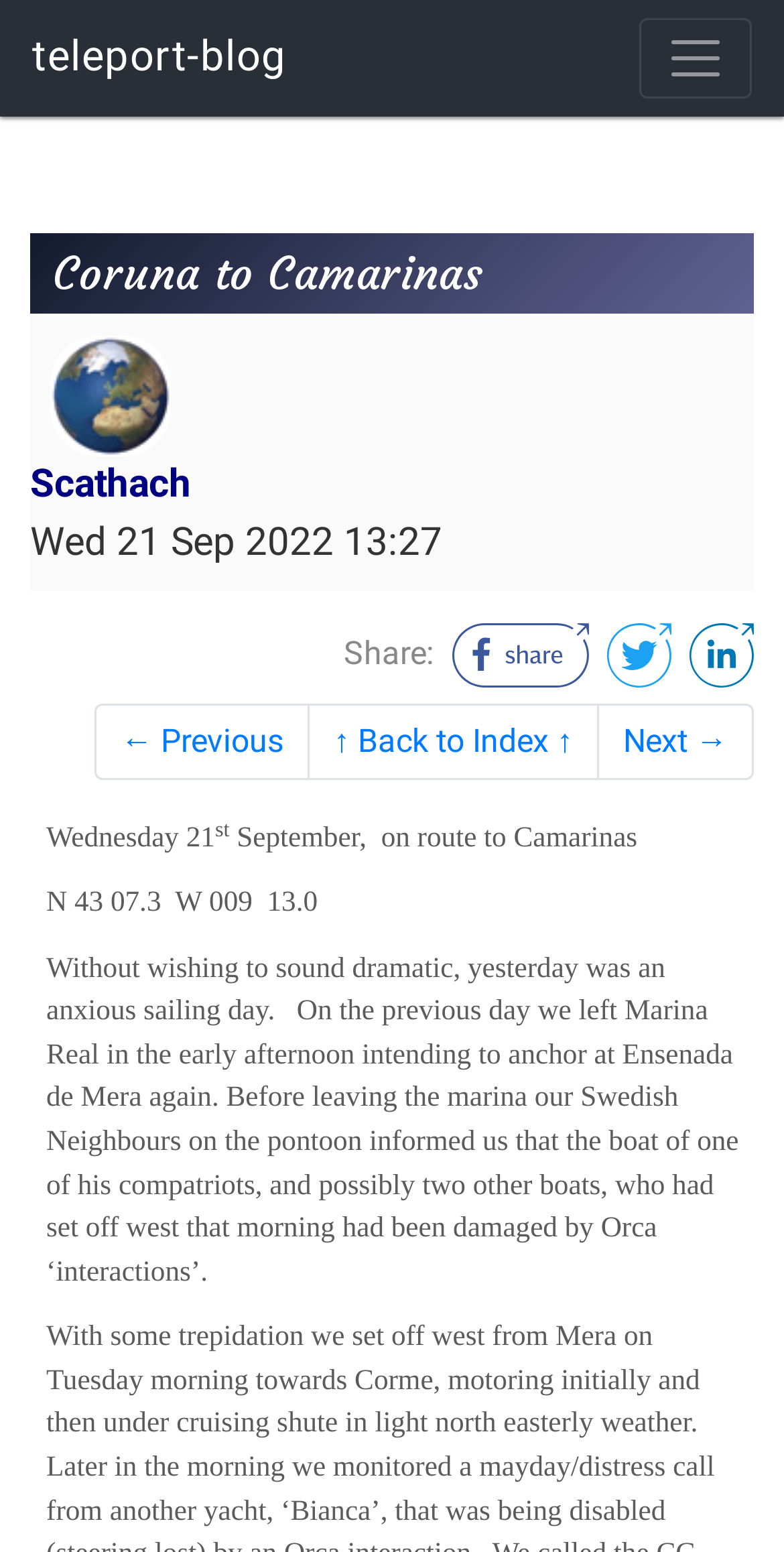What is the main topic of the diary entry?
Answer the question with as much detail as possible.

The main topic of the diary entry is mentioned in the main heading element 'Coruna to Camarinas' located at the top of the webpage.